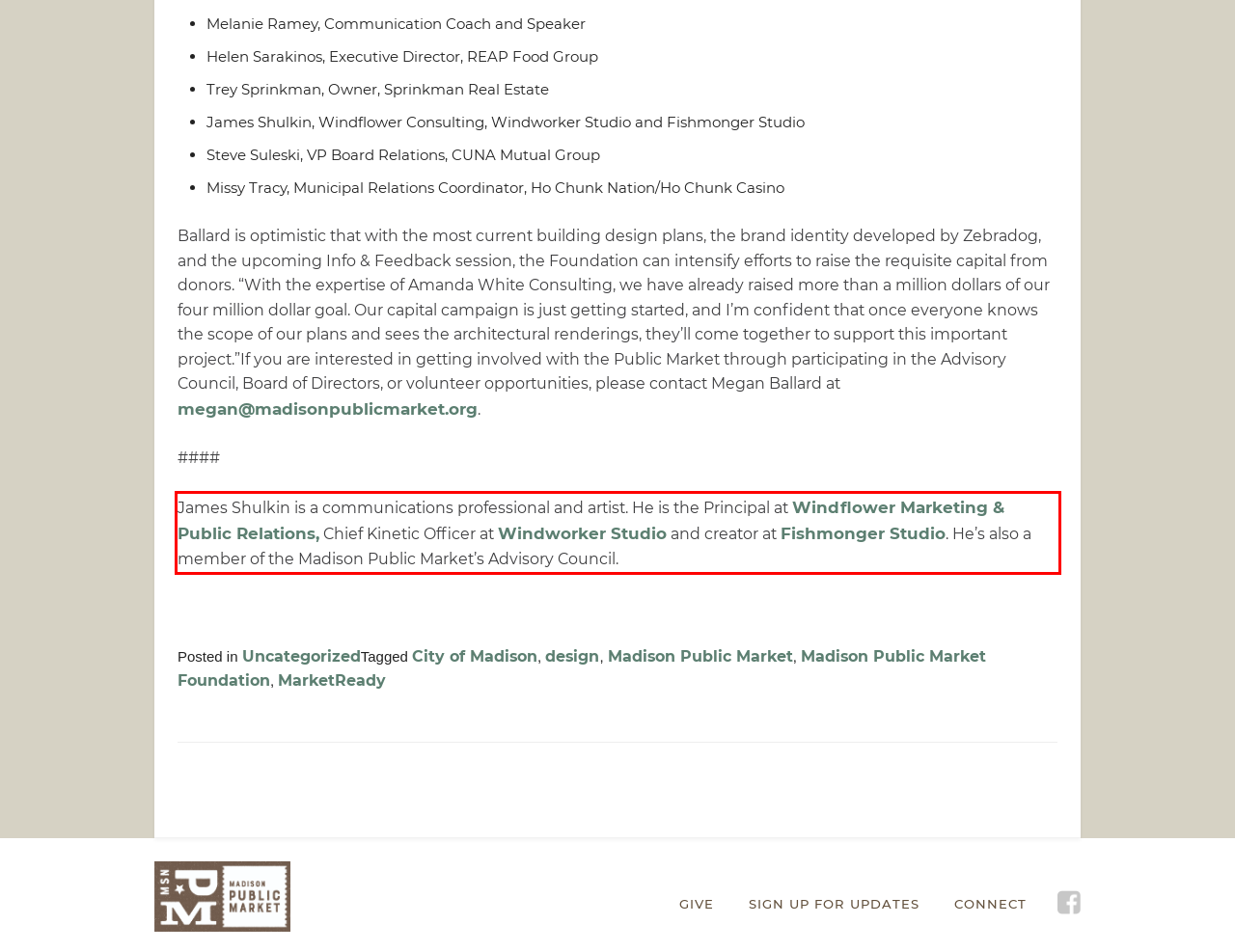Using OCR, extract the text content found within the red bounding box in the given webpage screenshot.

James Shulkin is a communications professional and artist. He is the Principal at Windflower Marketing & Public Relations, Chief Kinetic Officer at Windworker Studio and creator at Fishmonger Studio. He’s also a member of the Madison Public Market’s Advisory Council.